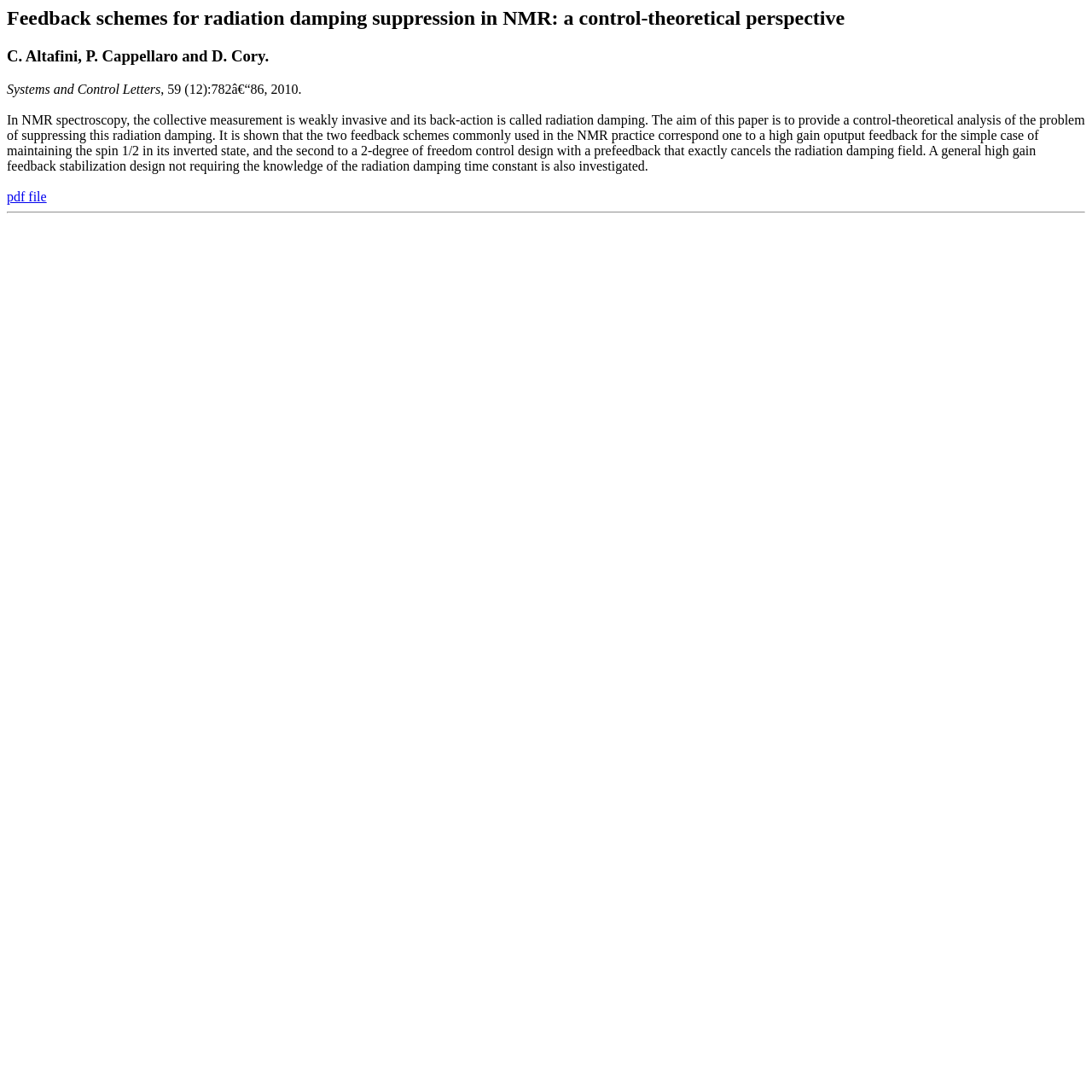What is the purpose of this paper?
Please provide a detailed answer to the question.

I found the purpose of the paper by reading the StaticText element that describes the paper's content, which mentions the aim of providing a control-theoretical analysis of suppressing radiation damping.